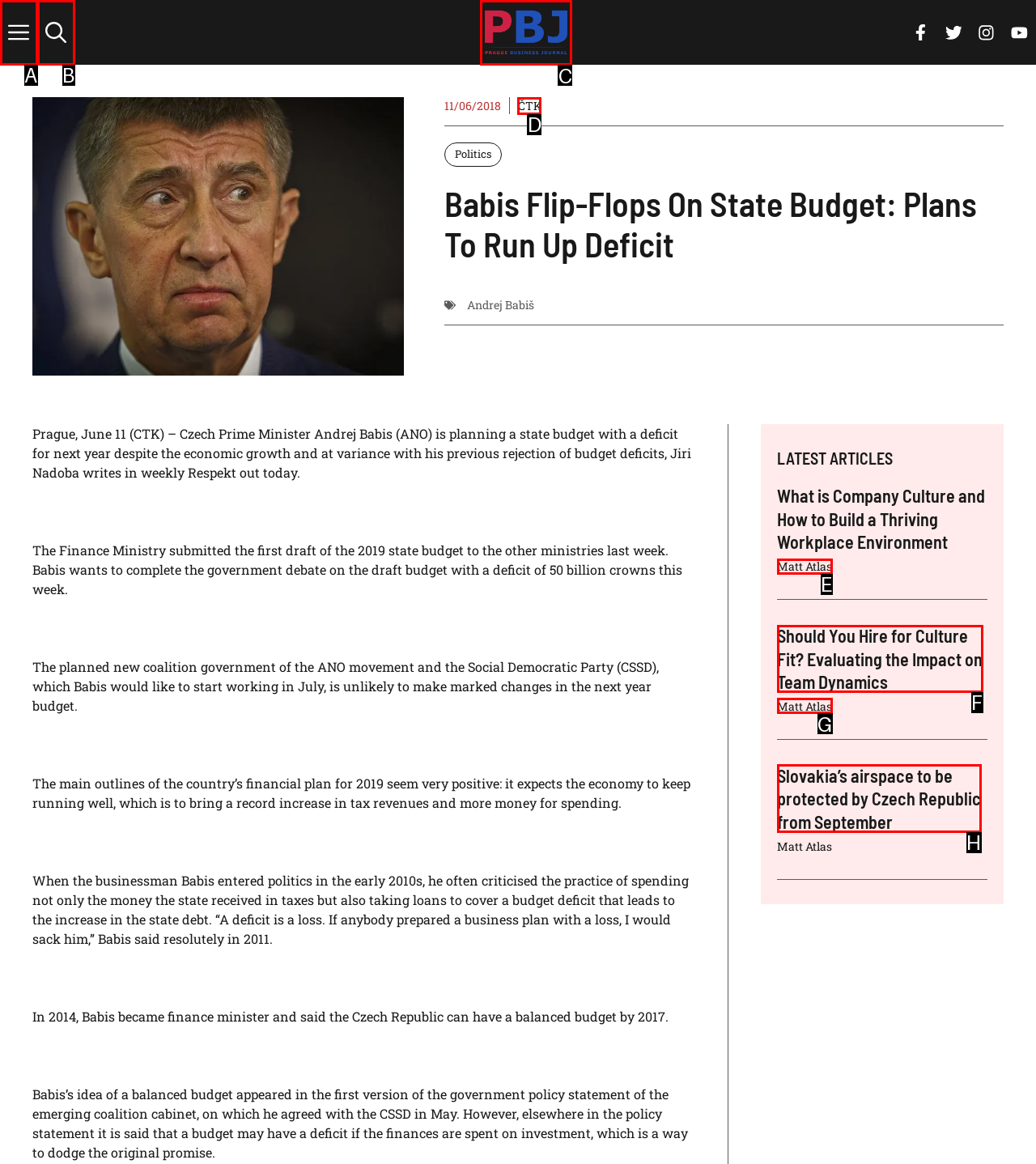Indicate which lettered UI element to click to fulfill the following task: Leave a comment
Provide the letter of the correct option.

None